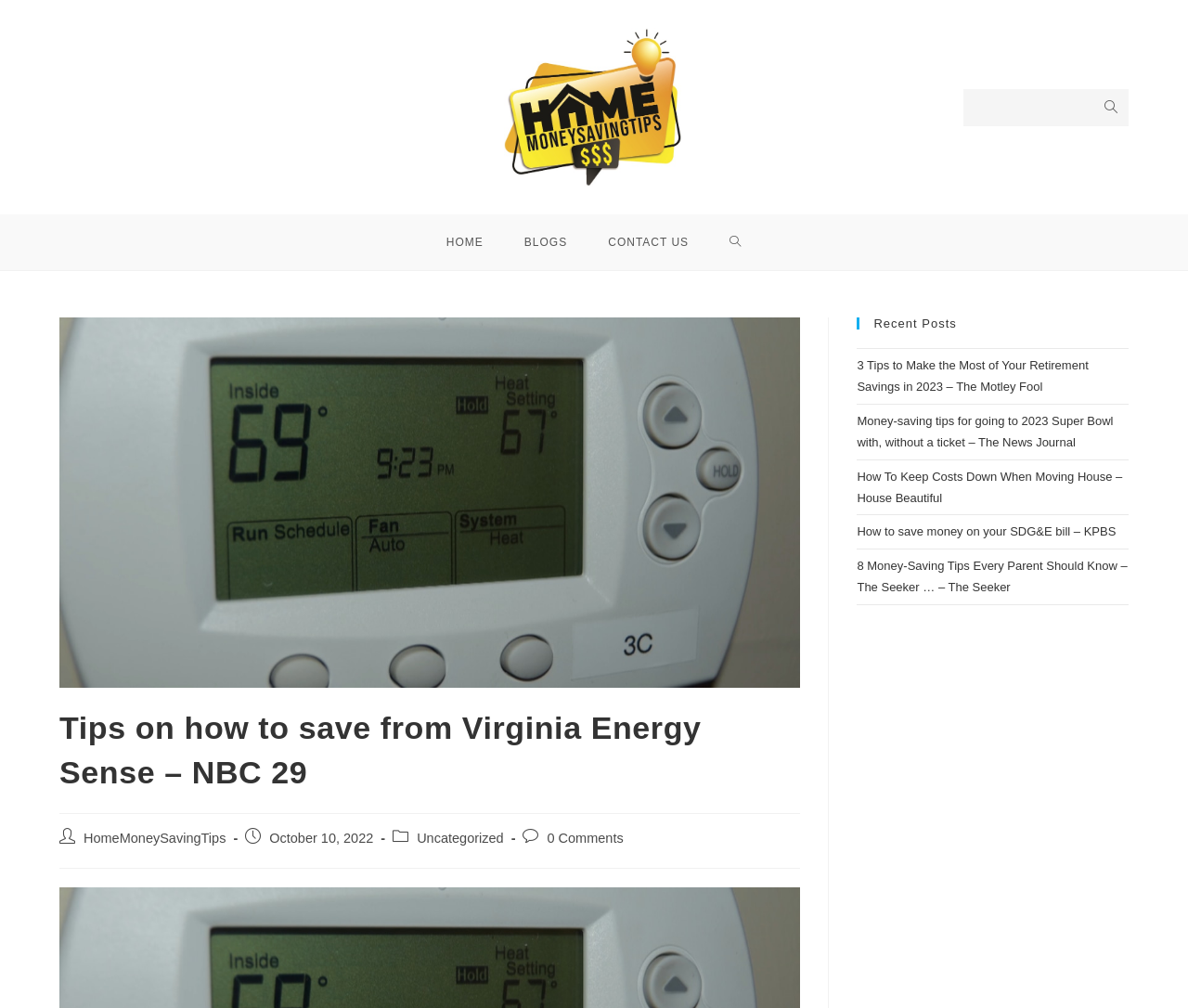Show the bounding box coordinates for the element that needs to be clicked to execute the following instruction: "Read recent post". Provide the coordinates in the form of four float numbers between 0 and 1, i.e., [left, top, right, bottom].

[0.721, 0.355, 0.916, 0.391]